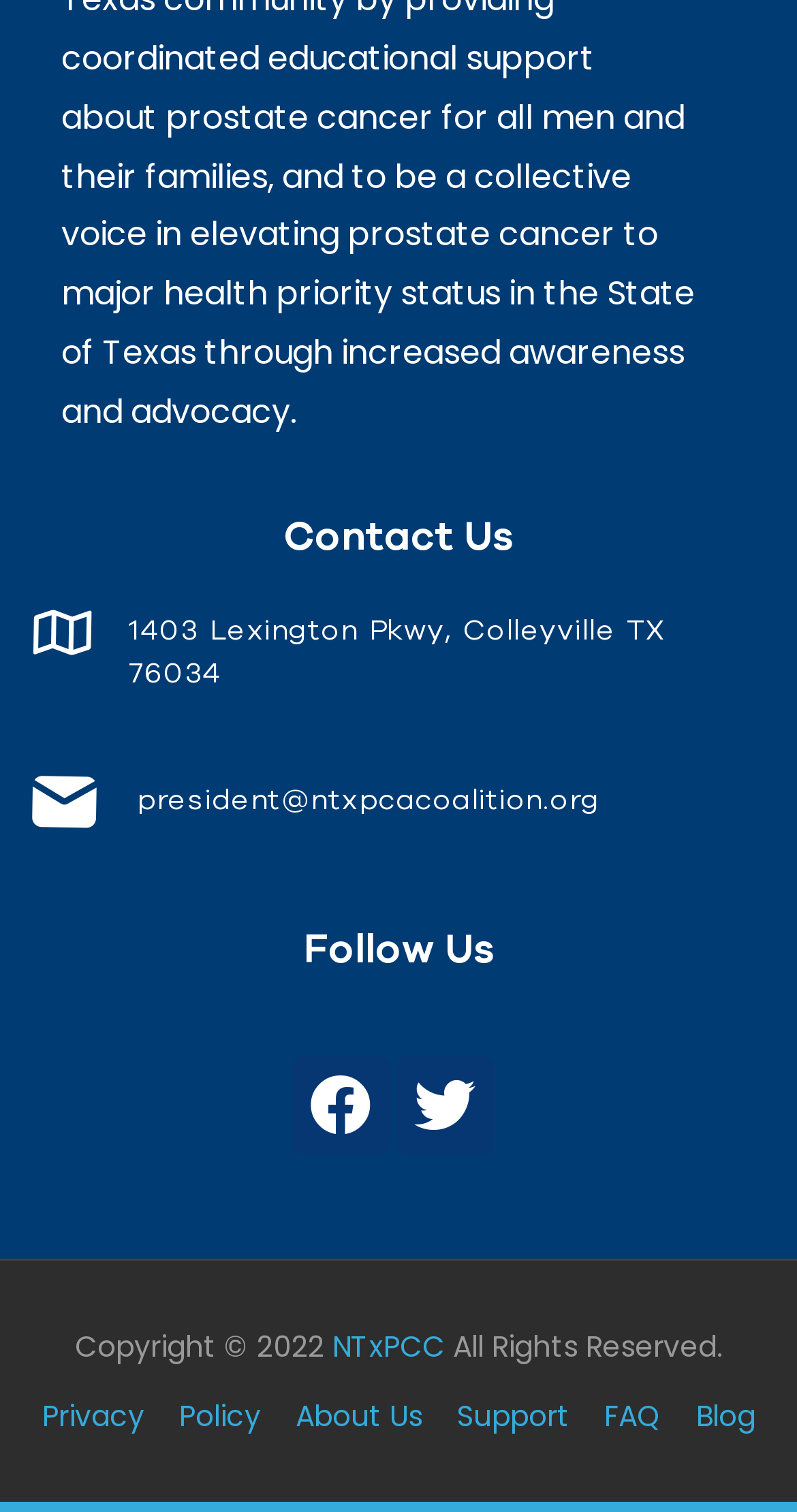Find the UI element described as: "Support" and predict its bounding box coordinates. Ensure the coordinates are four float numbers between 0 and 1, [left, top, right, bottom].

[0.573, 0.921, 0.714, 0.953]